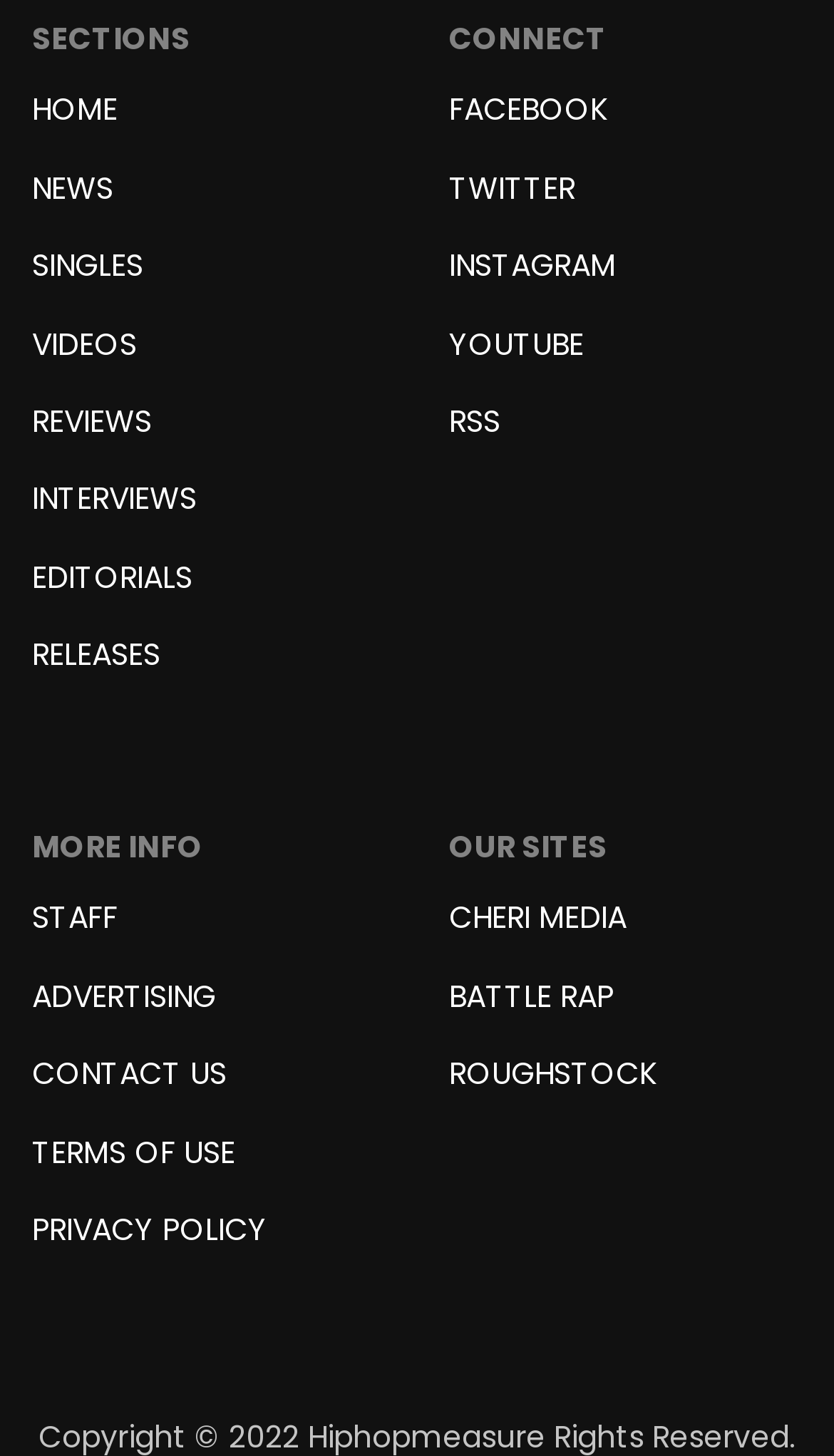Please identify the bounding box coordinates for the region that you need to click to follow this instruction: "connect with facebook".

[0.538, 0.061, 0.728, 0.099]